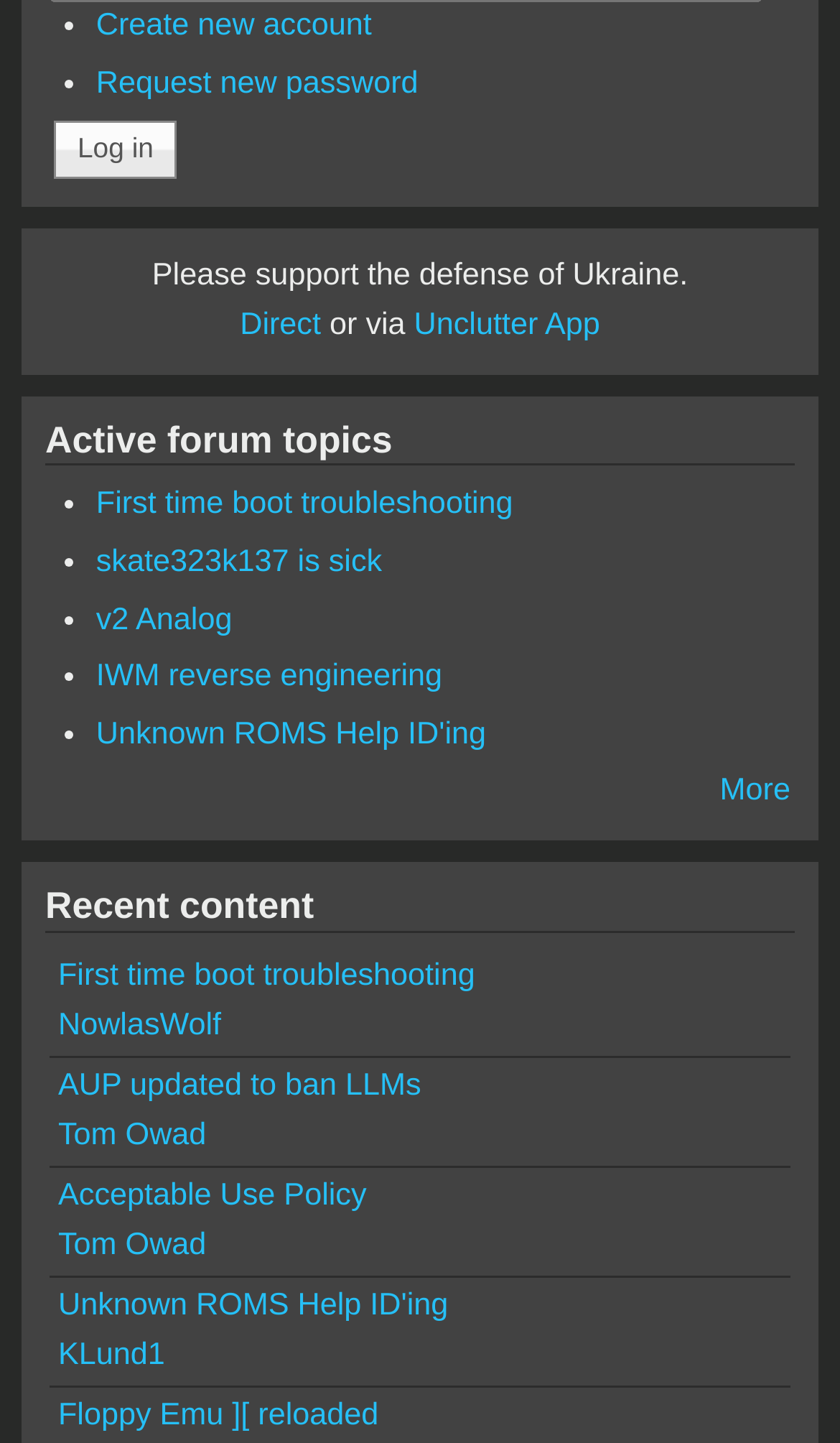What is the purpose of the button at the top of the page?
Provide a comprehensive and detailed answer to the question.

I looked at the top of the page and found a button with the text 'Log in'. This suggests that the button is used to log in to the website or access restricted content.